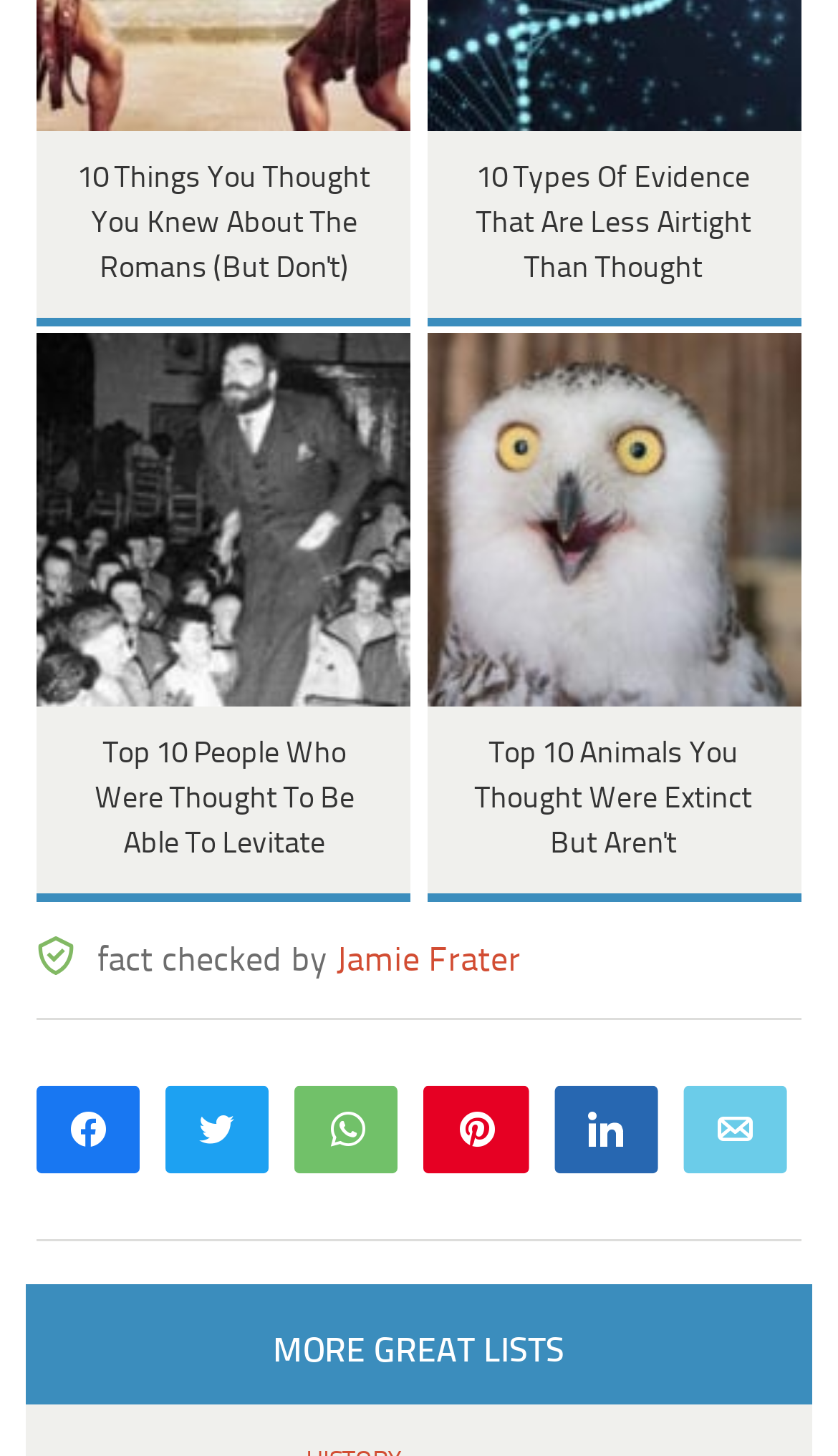What type of content is suggested at the bottom?
Please respond to the question with a detailed and informative answer.

The static text element at the bottom of the webpage says 'MORE GREAT LISTS', suggesting that the webpage is offering more lists of similar content.